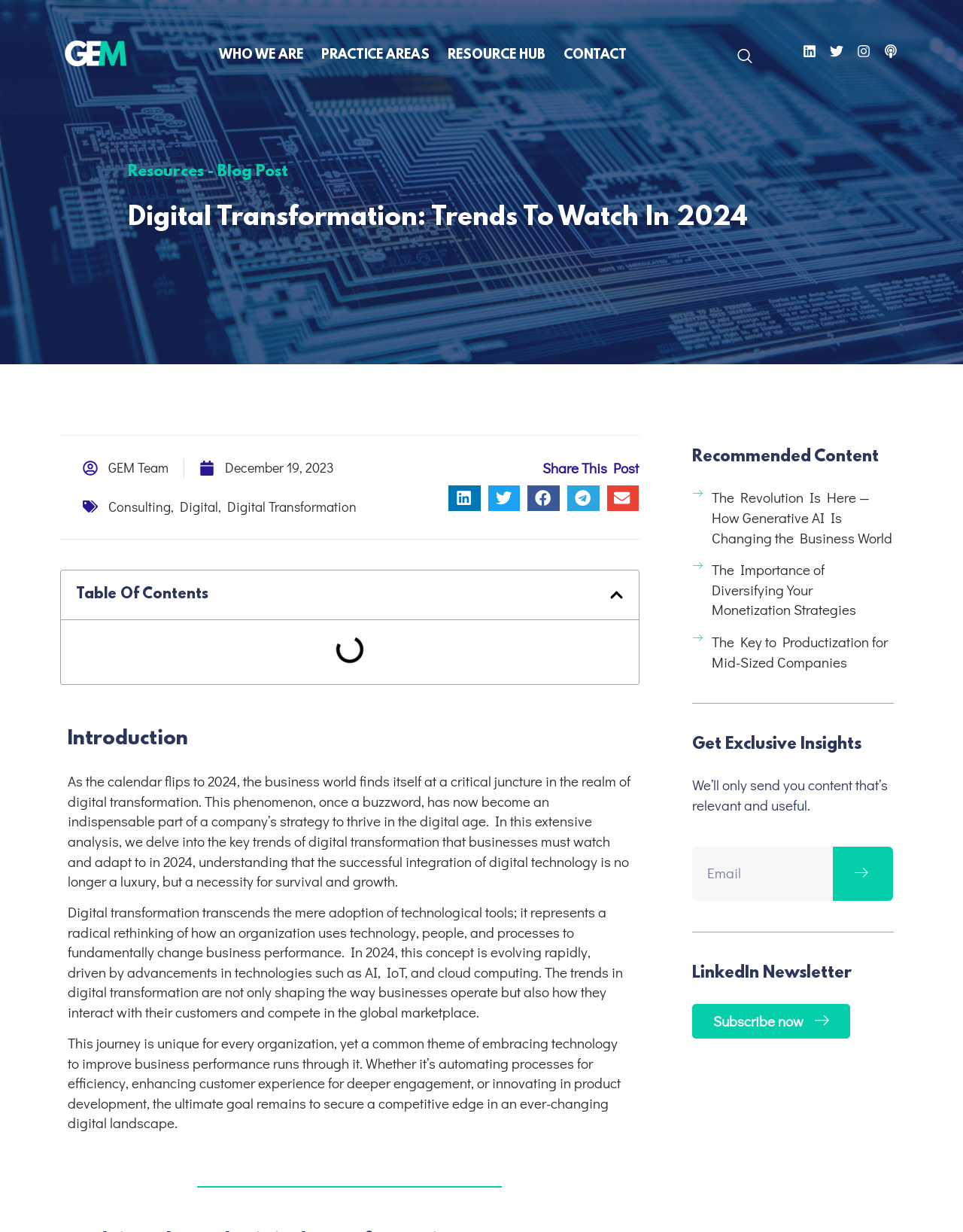Determine the bounding box coordinates of the clickable element necessary to fulfill the instruction: "Click on WHO WE ARE". Provide the coordinates as four float numbers within the 0 to 1 range, i.e., [left, top, right, bottom].

[0.218, 0.031, 0.324, 0.06]